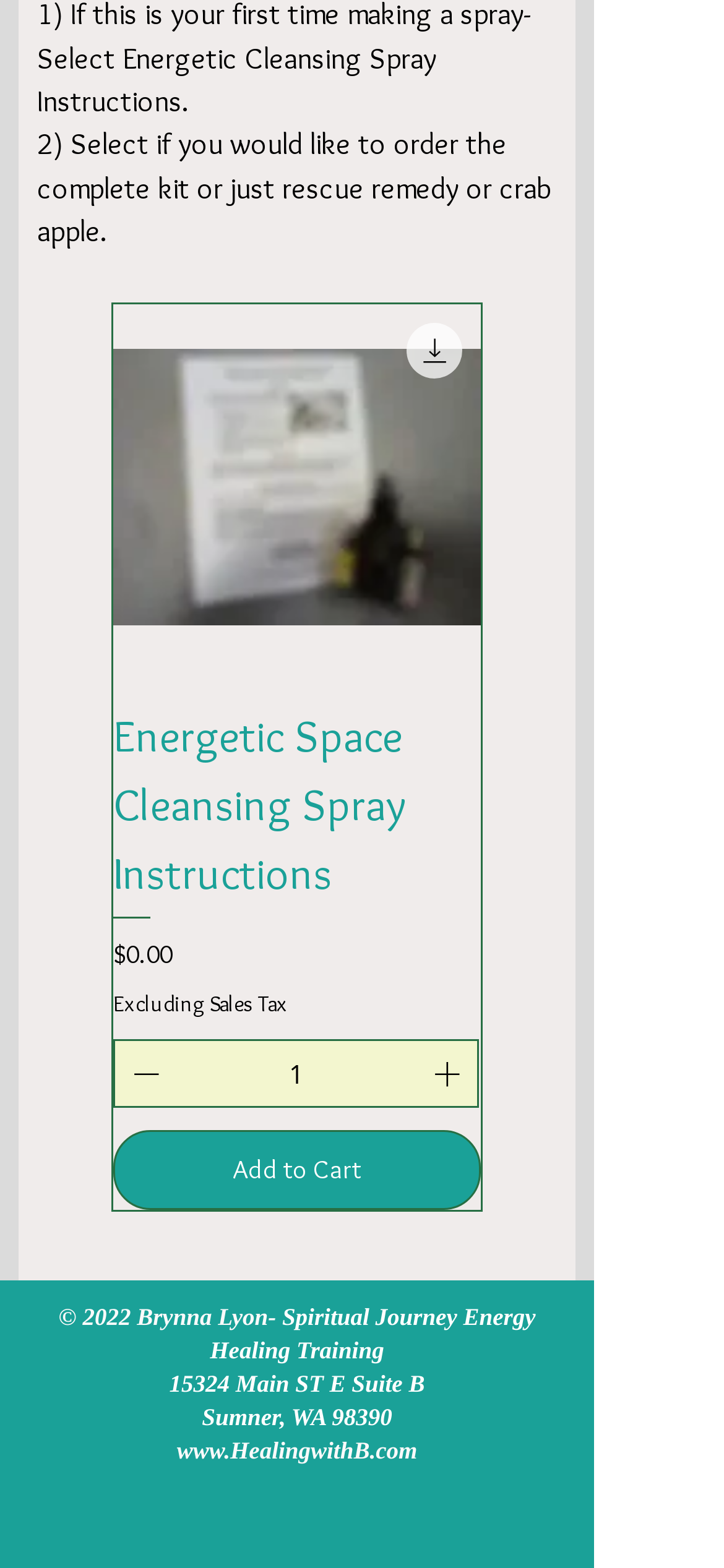Please find the bounding box coordinates of the element's region to be clicked to carry out this instruction: "Visit the website's homepage".

[0.244, 0.916, 0.576, 0.934]